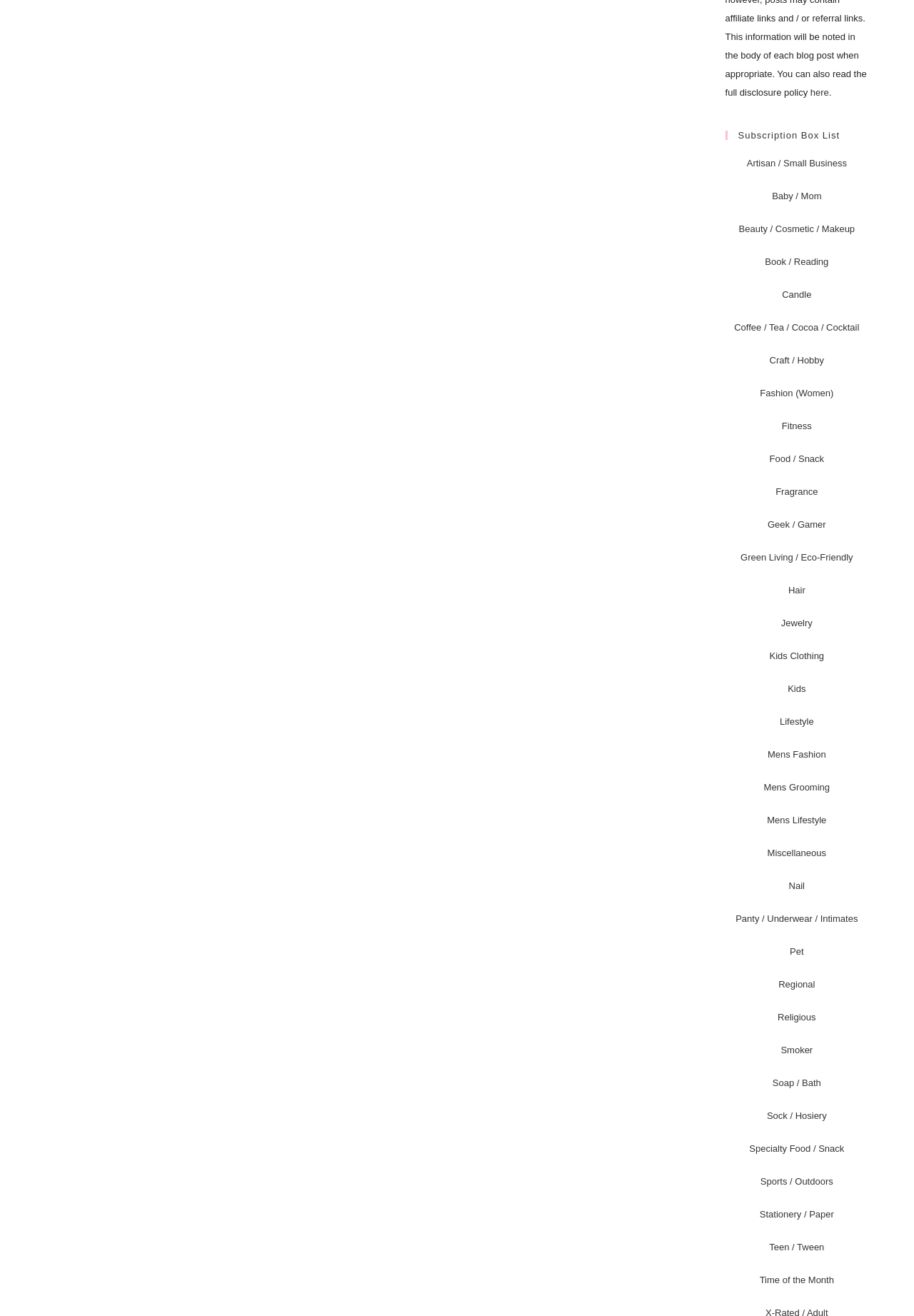Using the provided description: "Time of the Month", find the bounding box coordinates of the corresponding UI element. The output should be four float numbers between 0 and 1, in the format [left, top, right, bottom].

[0.831, 0.969, 0.912, 0.977]